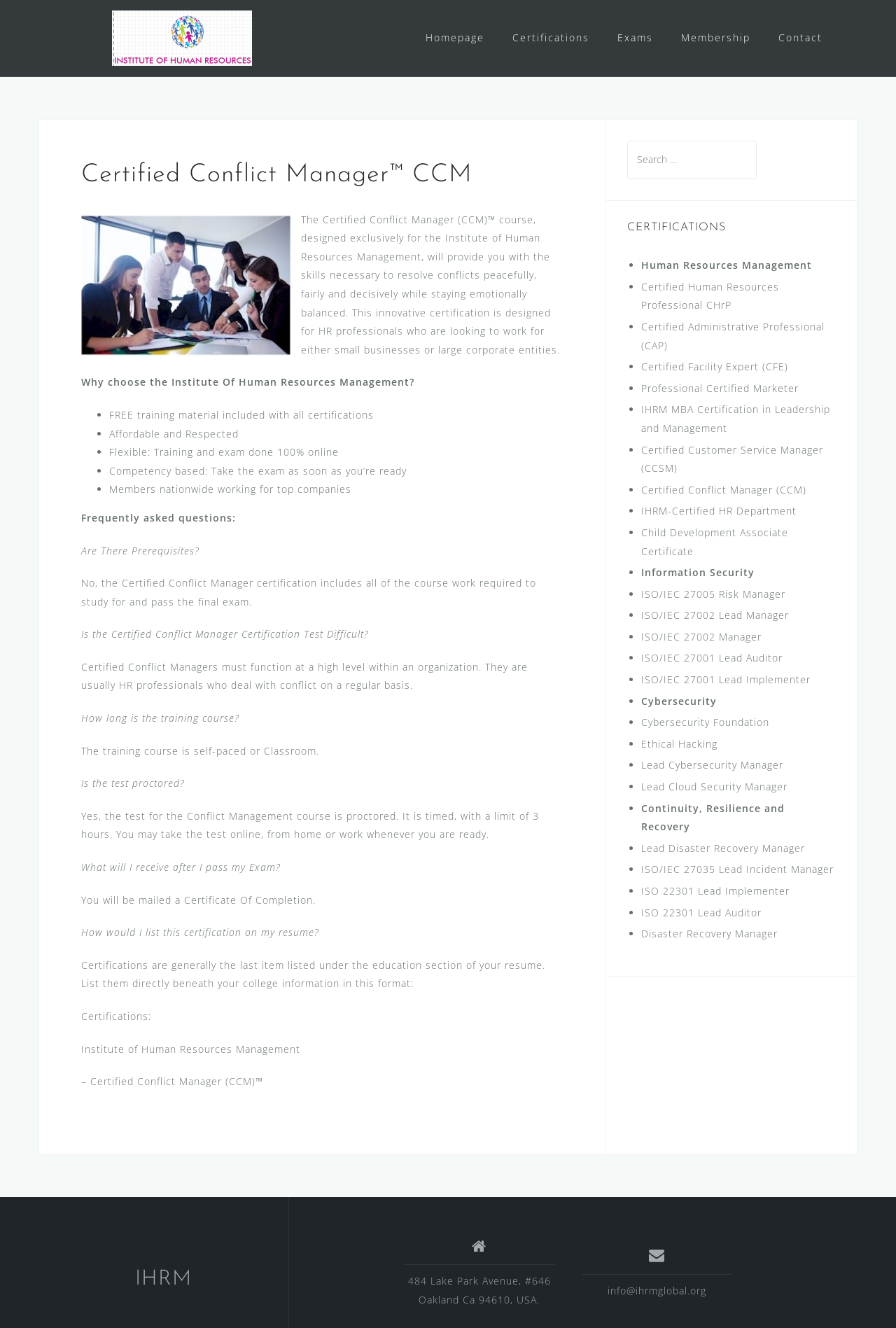Specify the bounding box coordinates of the element's area that should be clicked to execute the given instruction: "Search for certifications". The coordinates should be four float numbers between 0 and 1, i.e., [left, top, right, bottom].

[0.7, 0.106, 0.933, 0.135]